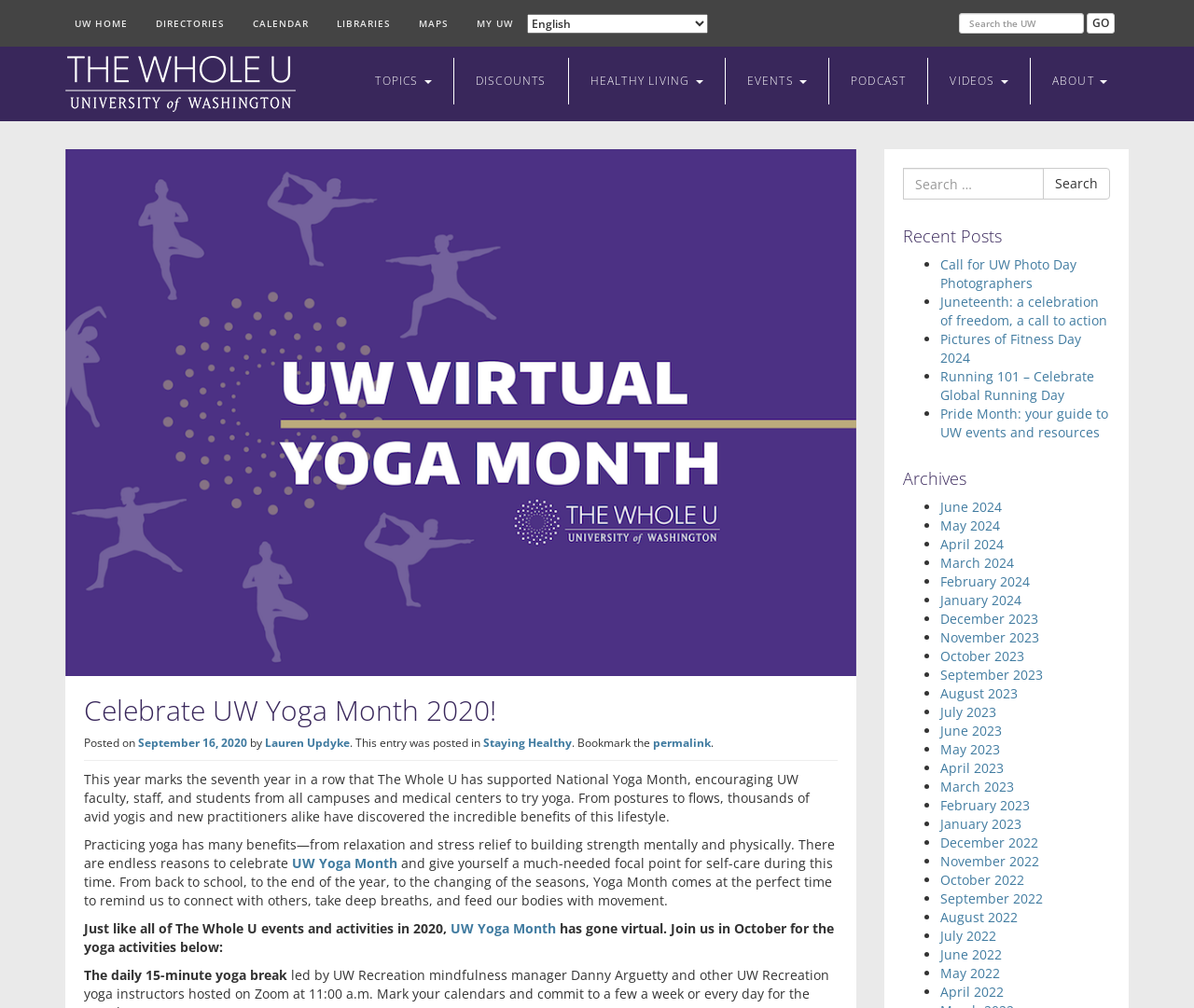Identify the bounding box coordinates of the area you need to click to perform the following instruction: "Search This Site".

[0.756, 0.167, 0.93, 0.198]